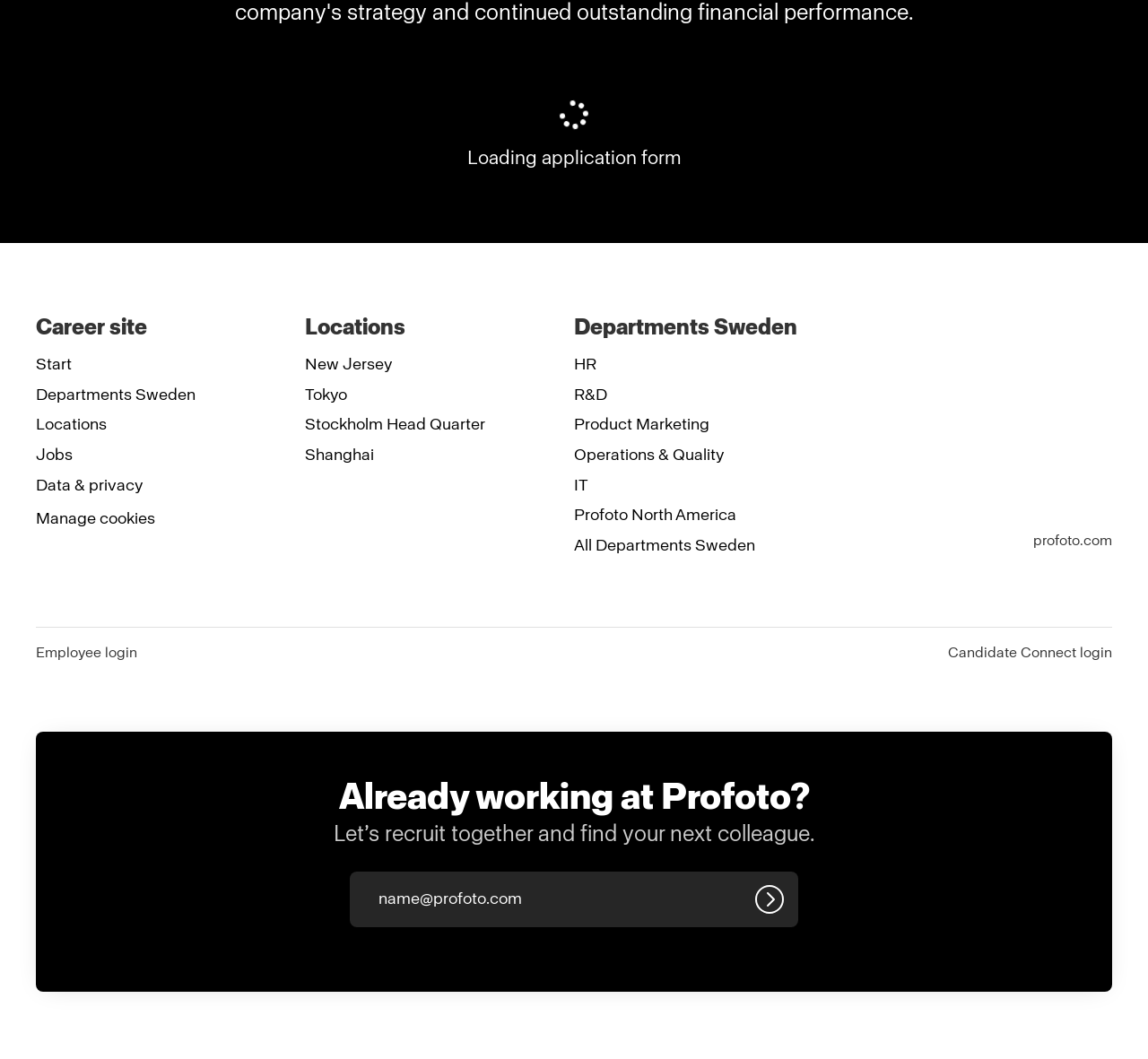Determine the bounding box coordinates of the clickable element to complete this instruction: "Click on the 'Departments Sweden' link". Provide the coordinates in the format of four float numbers between 0 and 1, [left, top, right, bottom].

[0.031, 0.36, 0.17, 0.385]